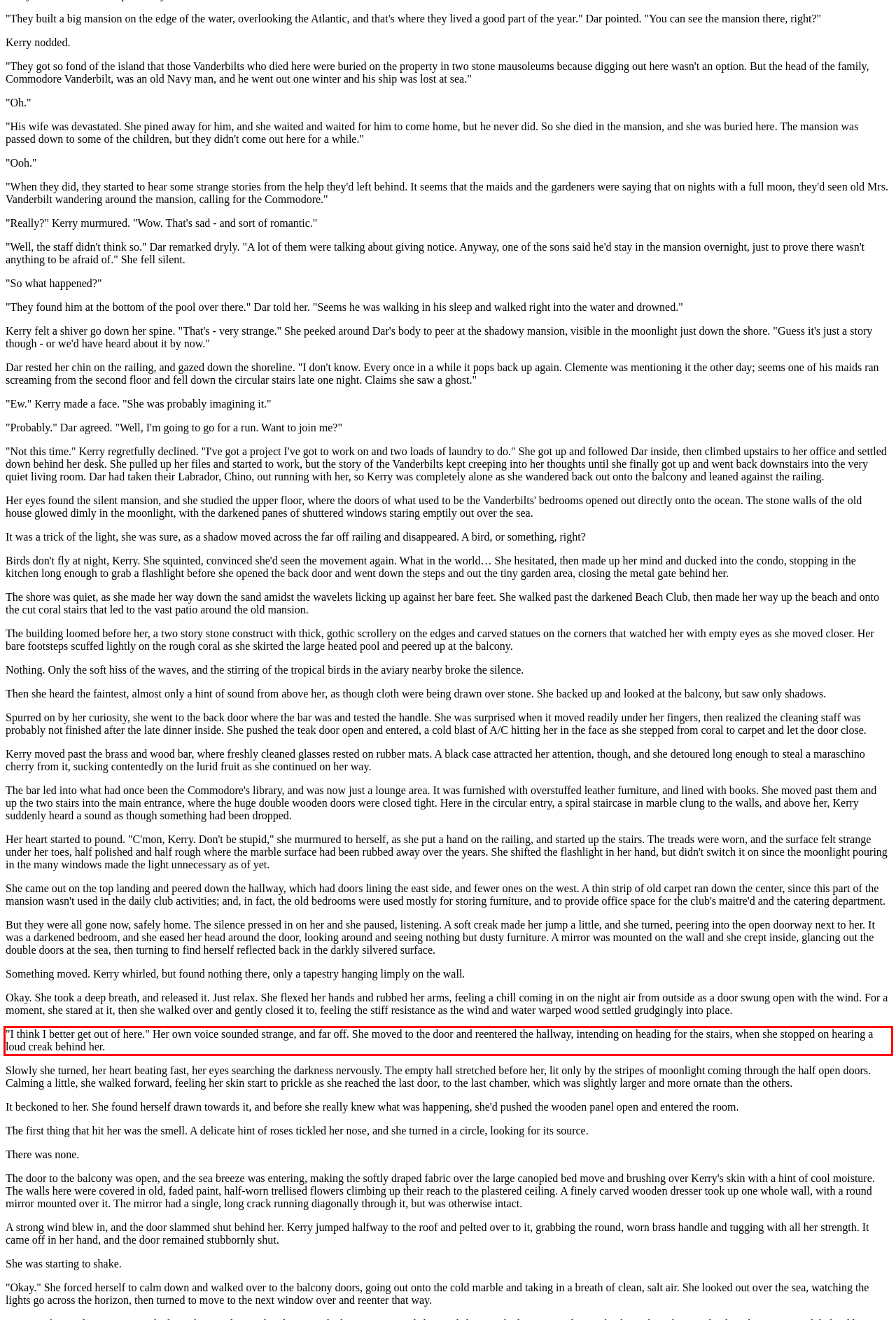Please perform OCR on the text content within the red bounding box that is highlighted in the provided webpage screenshot.

"I think I better get out of here." Her own voice sounded strange, and far off. She moved to the door and reentered the hallway, intending on heading for the stairs, when she stopped on hearing a loud creak behind her.